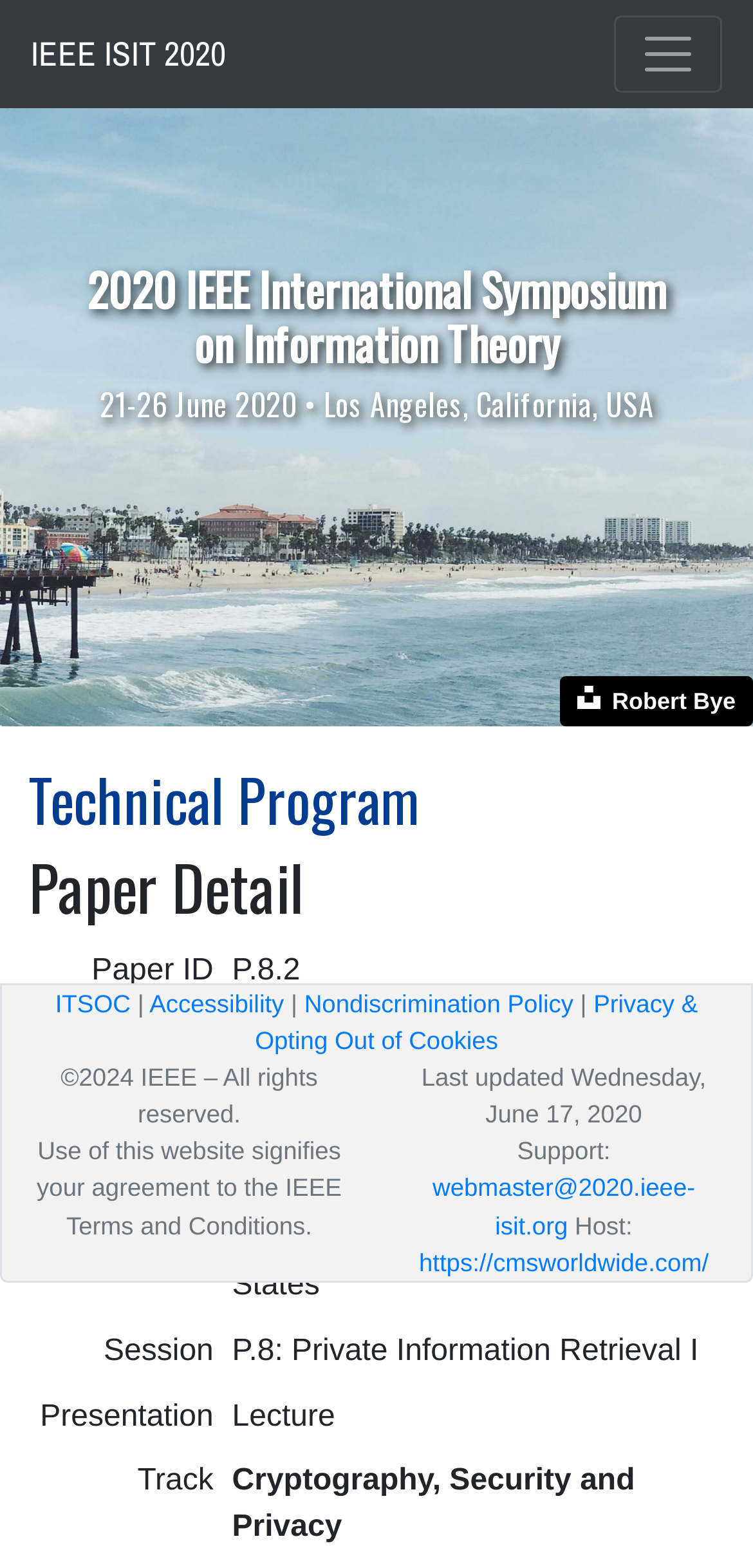Identify the bounding box coordinates for the UI element described as: "IEEE ISIT 2020".

[0.041, 0.011, 0.3, 0.058]